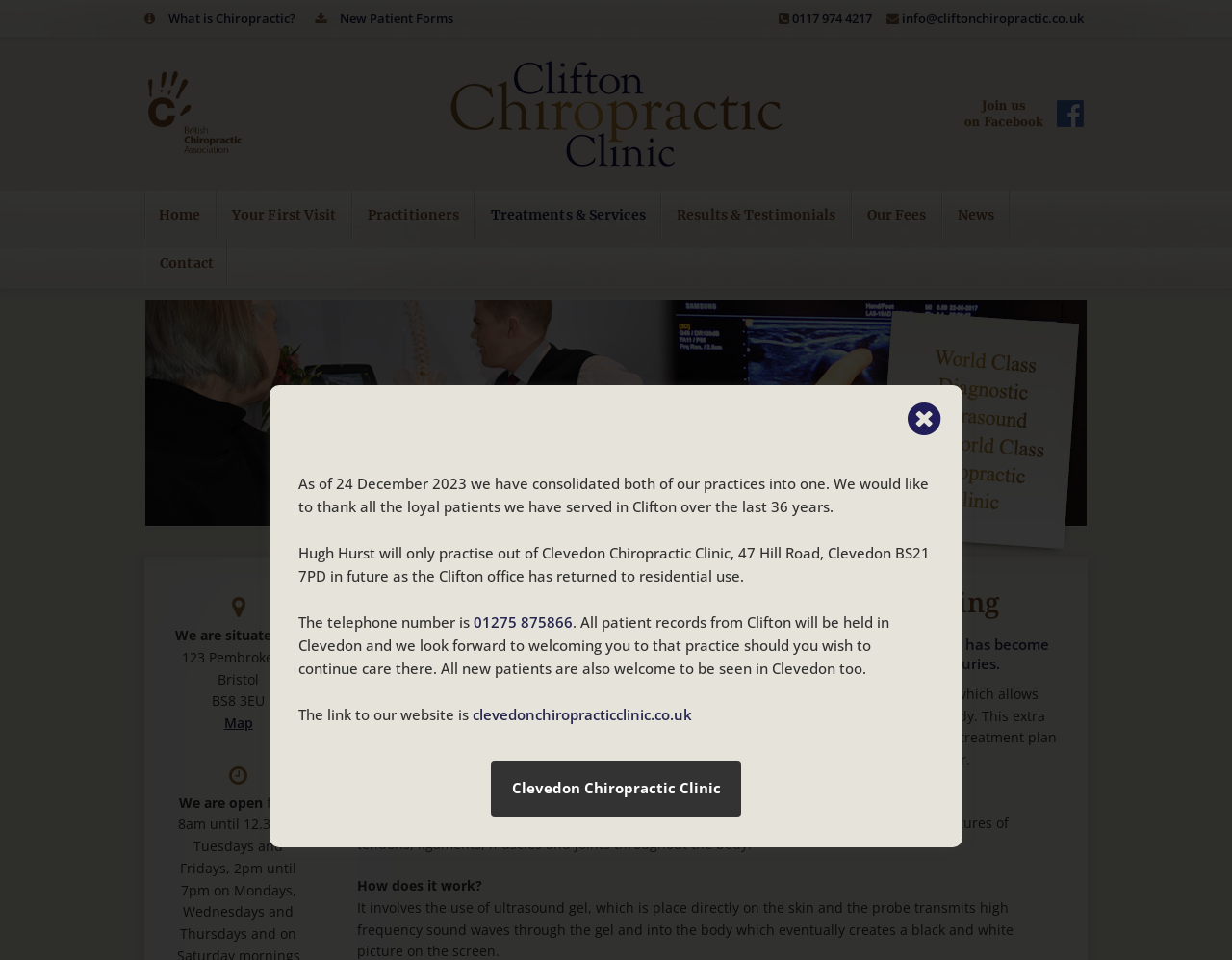Show the bounding box coordinates of the element that should be clicked to complete the task: "Click on 'Contact'".

[0.118, 0.249, 0.185, 0.299]